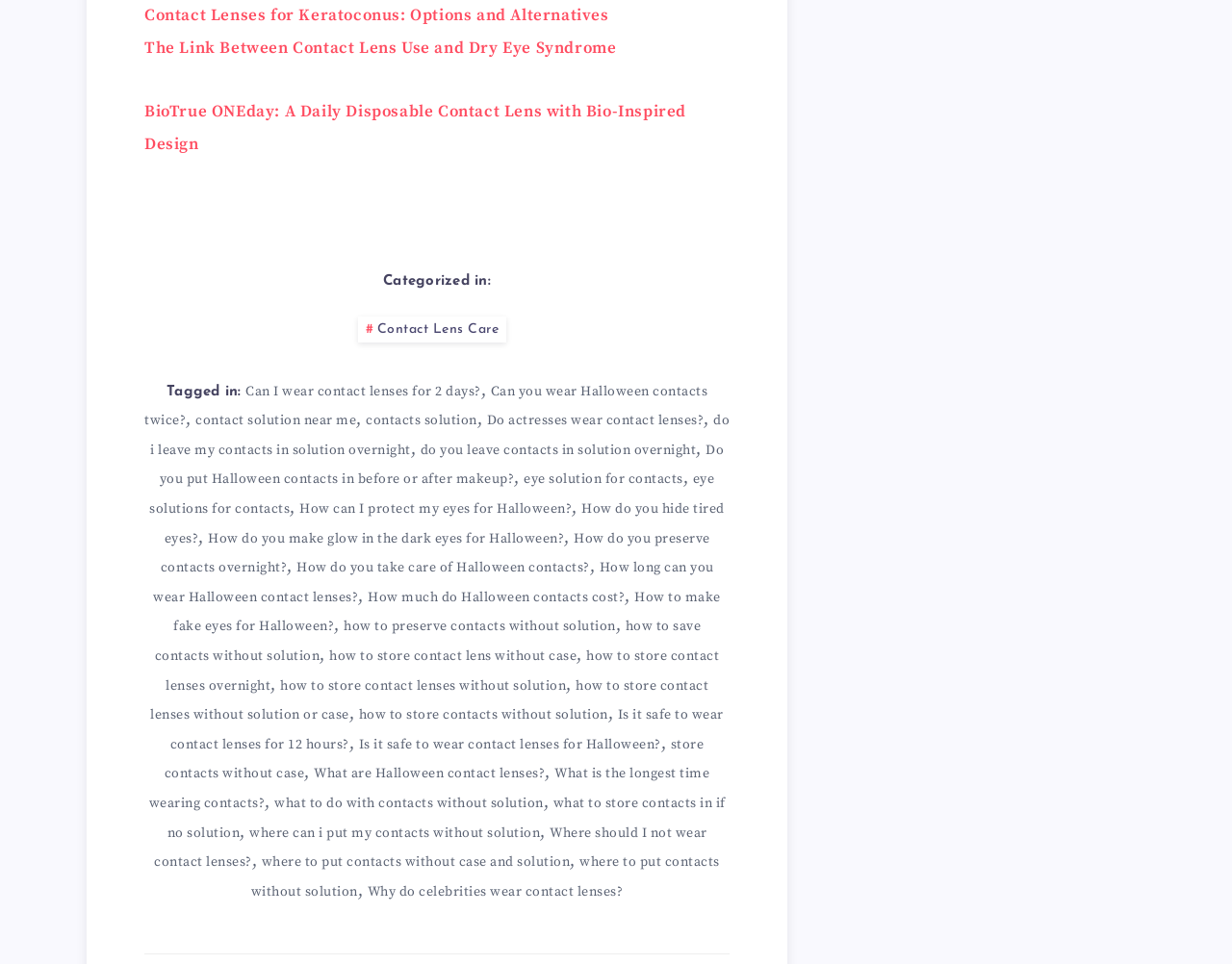Determine the bounding box coordinates of the section to be clicked to follow the instruction: "Learn about 'BioTrue ONEday: A Daily Disposable Contact Lens with Bio-Inspired Design'". The coordinates should be given as four float numbers between 0 and 1, formatted as [left, top, right, bottom].

[0.117, 0.105, 0.557, 0.161]